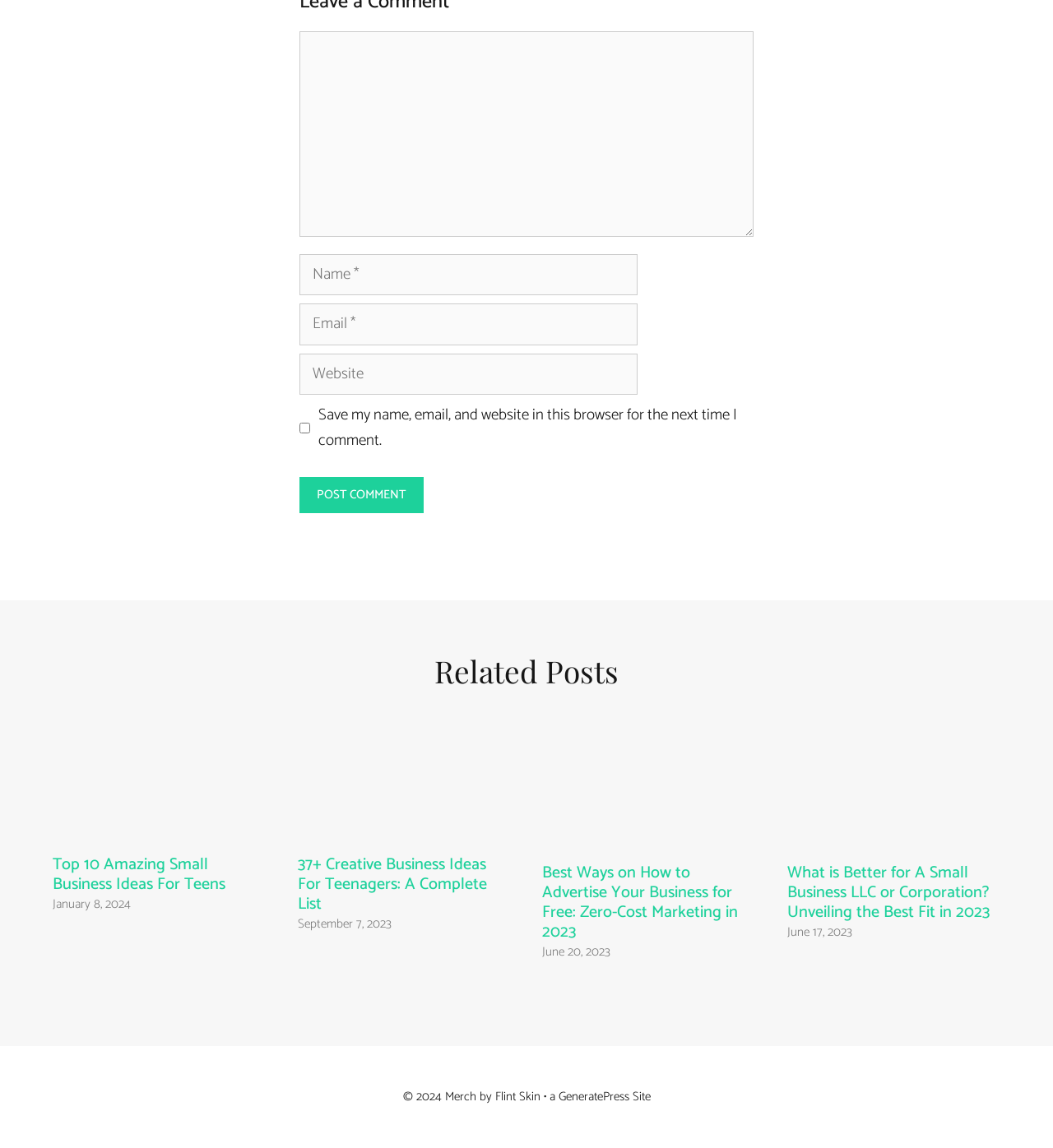Find and specify the bounding box coordinates that correspond to the clickable region for the instruction: "Click the 'Post Comment' button".

[0.284, 0.415, 0.402, 0.447]